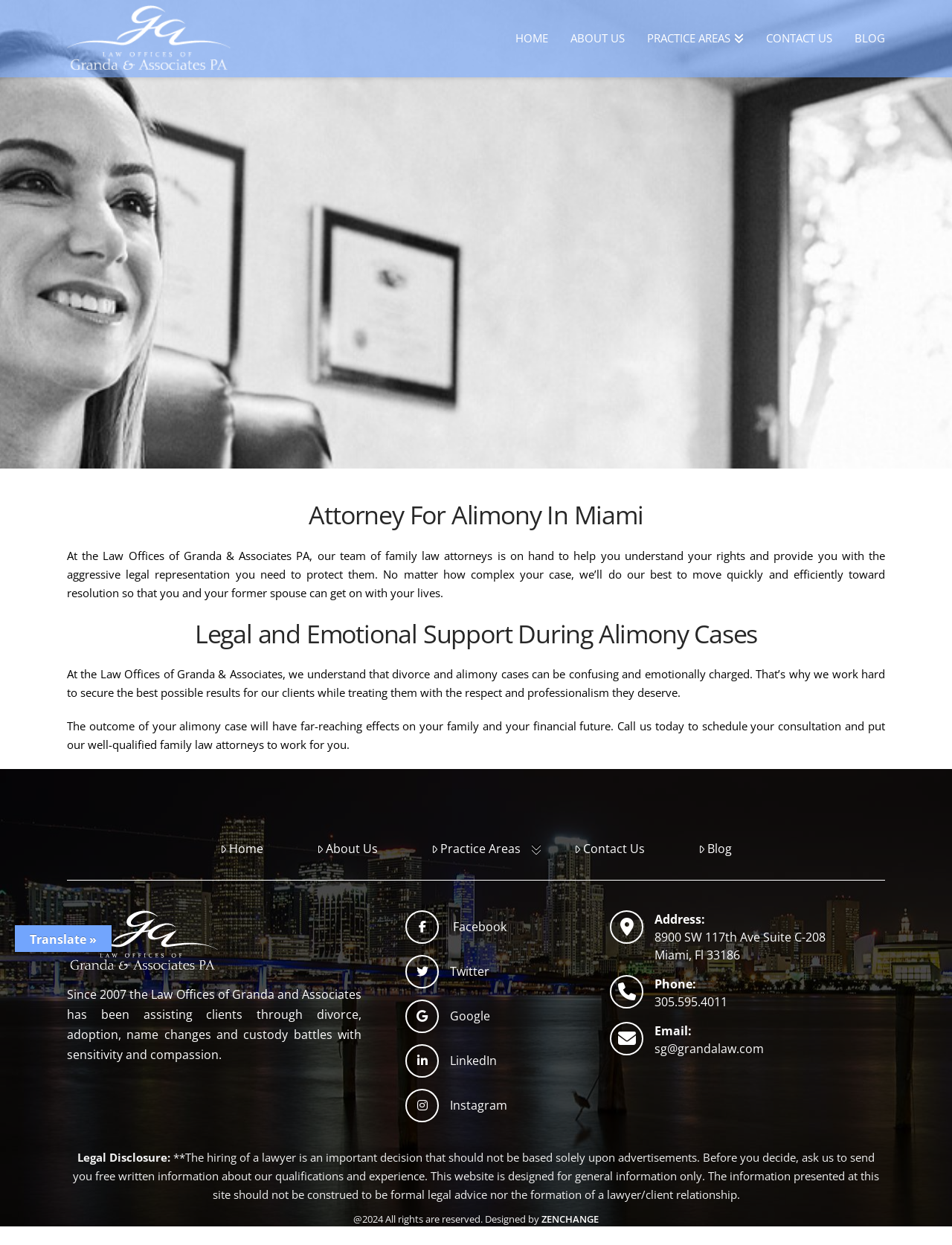Identify the bounding box coordinates of the region that should be clicked to execute the following instruction: "Click the 'BLOG' link".

[0.886, 0.004, 0.93, 0.058]